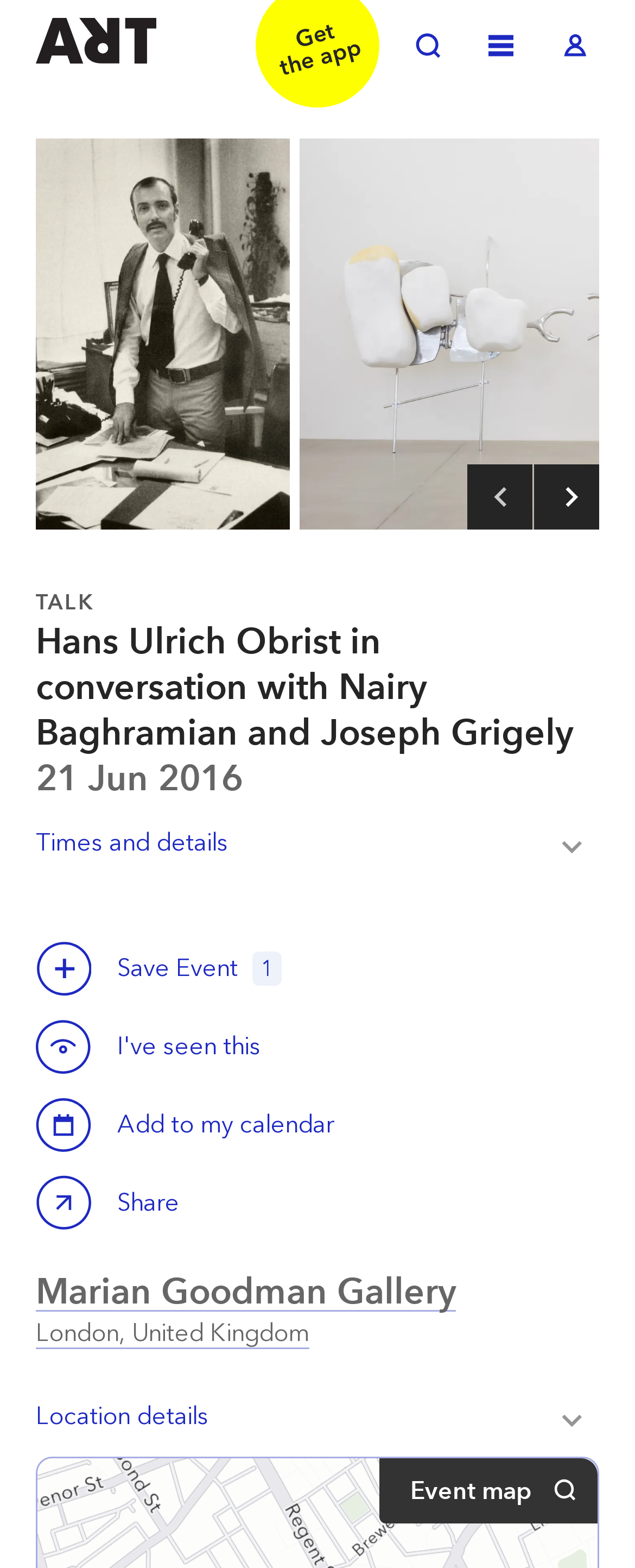Create a detailed description of the webpage's content and layout.

This webpage appears to be an event page for a talk at the Marian Goodman Gallery in London, featuring renowned art historian, critic, and curator Hans Ulrich Obrist in conversation with artists Nairy Baghramian and Joseph Grigely.

At the top of the page, there are three links: "Welcome to ArtRabbit", "Toggle Search", and "Toggle Menu", followed by a "Toggle Log in" link. Below these links, there is a section with a heading "TALK" and a subheading "Hans Ulrich Obrist in conversation with Nairy Baghramian and Joseph Grigely" along with the date "21 Jun 2016". 

To the right of the date, there are three buttons: "Times and details Toggle", "Save this event", and "Calendar". The "Save this event" button is duplicated below. There is also a "Share" button and a link to "Marian Goodman Gallery" with its location "London, United Kingdom" written below. 

A small image of Joseph Grigely is located at the top-left corner of the page, next to a "Zoom in" link. At the bottom of the page, there is a "Location details Toggle Location details" button and a "Event map" text.